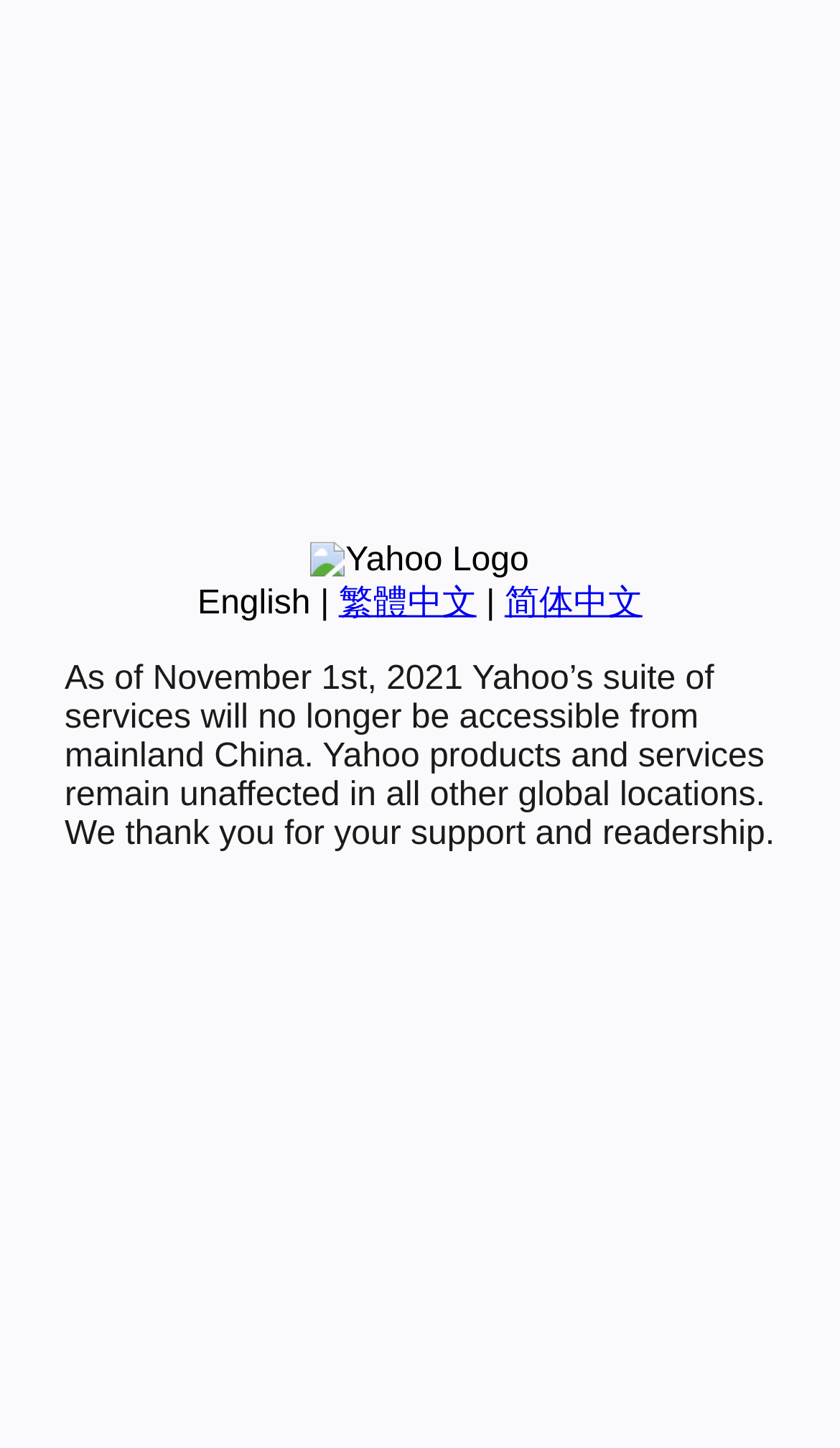From the webpage screenshot, predict the bounding box coordinates (top-left x, top-left y, bottom-right x, bottom-right y) for the UI element described here: 繁體中文

[0.403, 0.404, 0.567, 0.429]